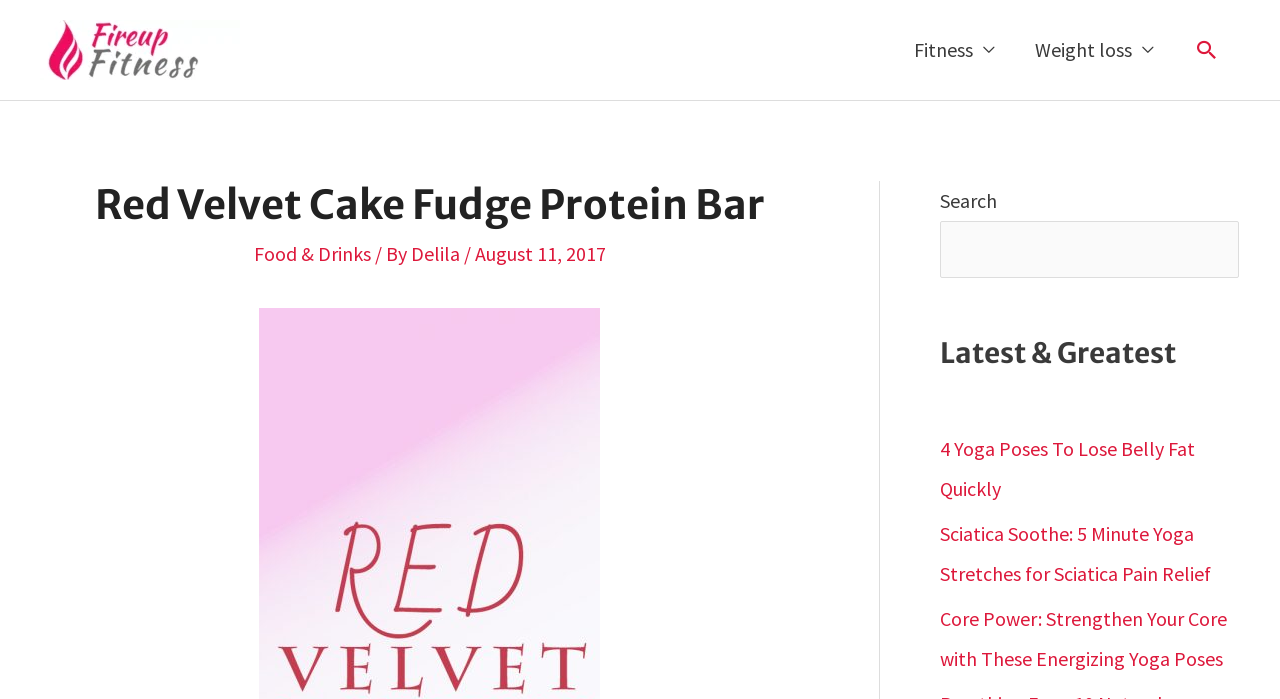Identify the bounding box coordinates for the element you need to click to achieve the following task: "visit FireupFitness.com". Provide the bounding box coordinates as four float numbers between 0 and 1, in the form [left, top, right, bottom].

[0.031, 0.05, 0.188, 0.086]